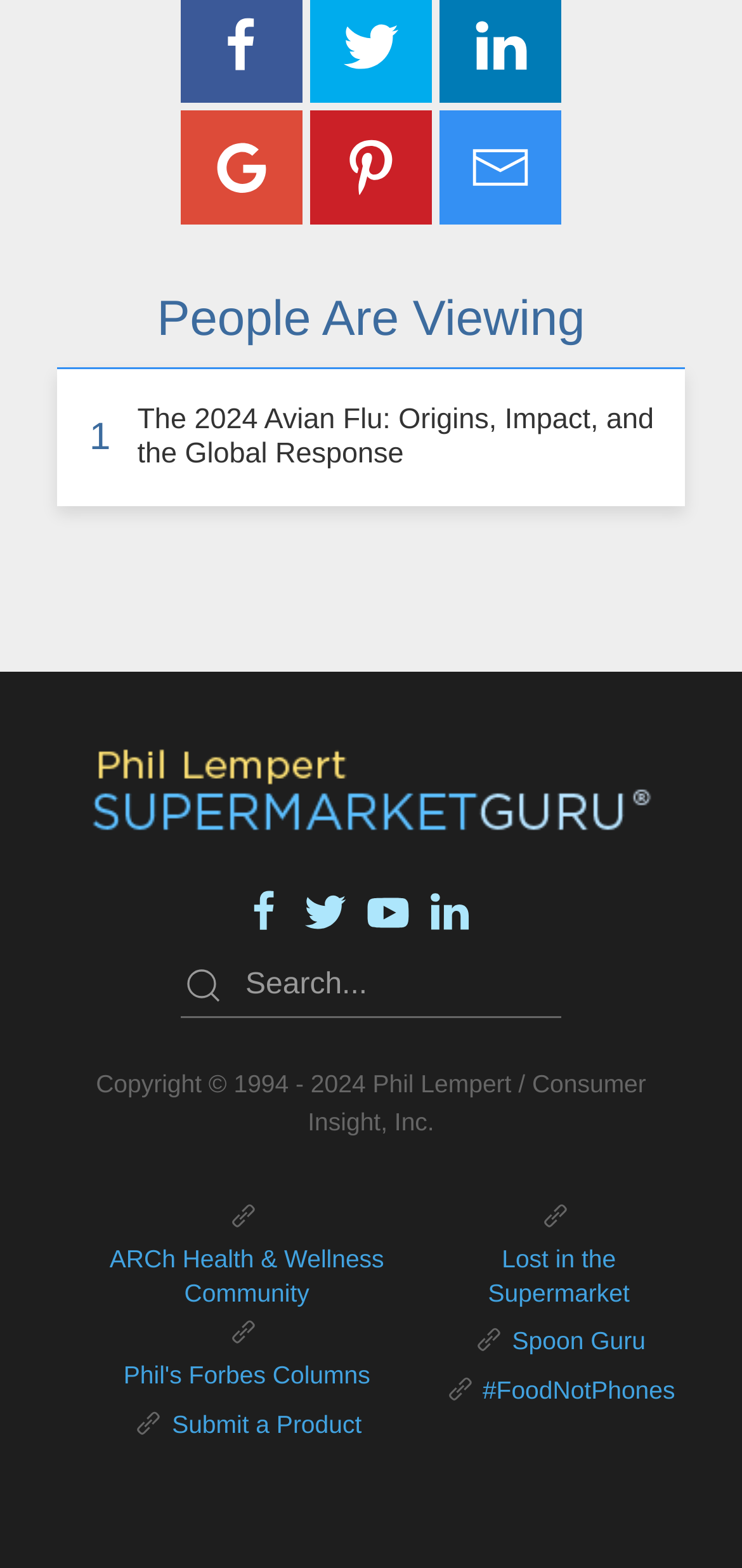Give a short answer to this question using one word or a phrase:
How many images are on the webpage?

13